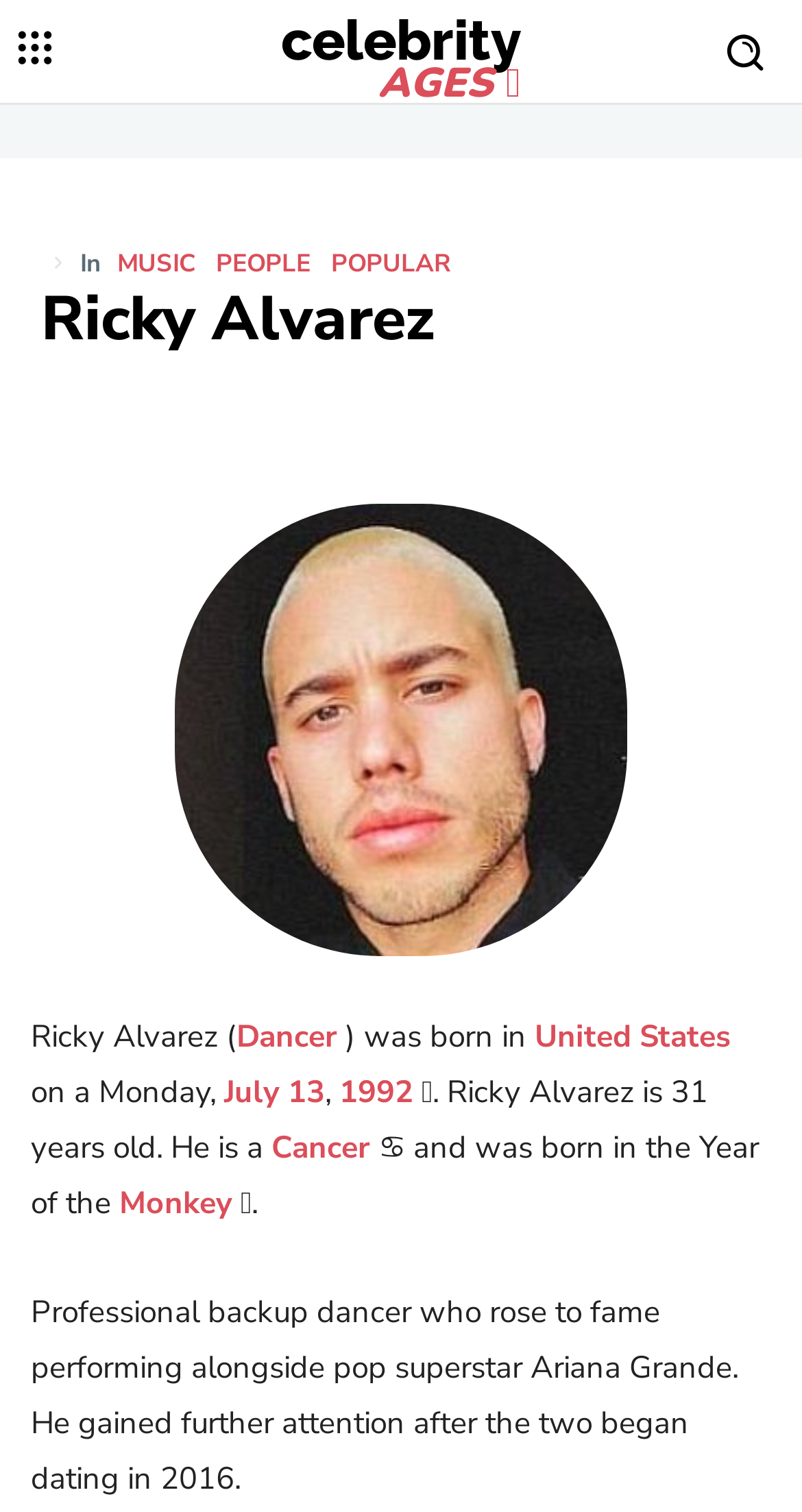Please identify the bounding box coordinates of the element's region that needs to be clicked to fulfill the following instruction: "Click the 'Dancer' link". The bounding box coordinates should consist of four float numbers between 0 and 1, i.e., [left, top, right, bottom].

[0.295, 0.672, 0.421, 0.699]